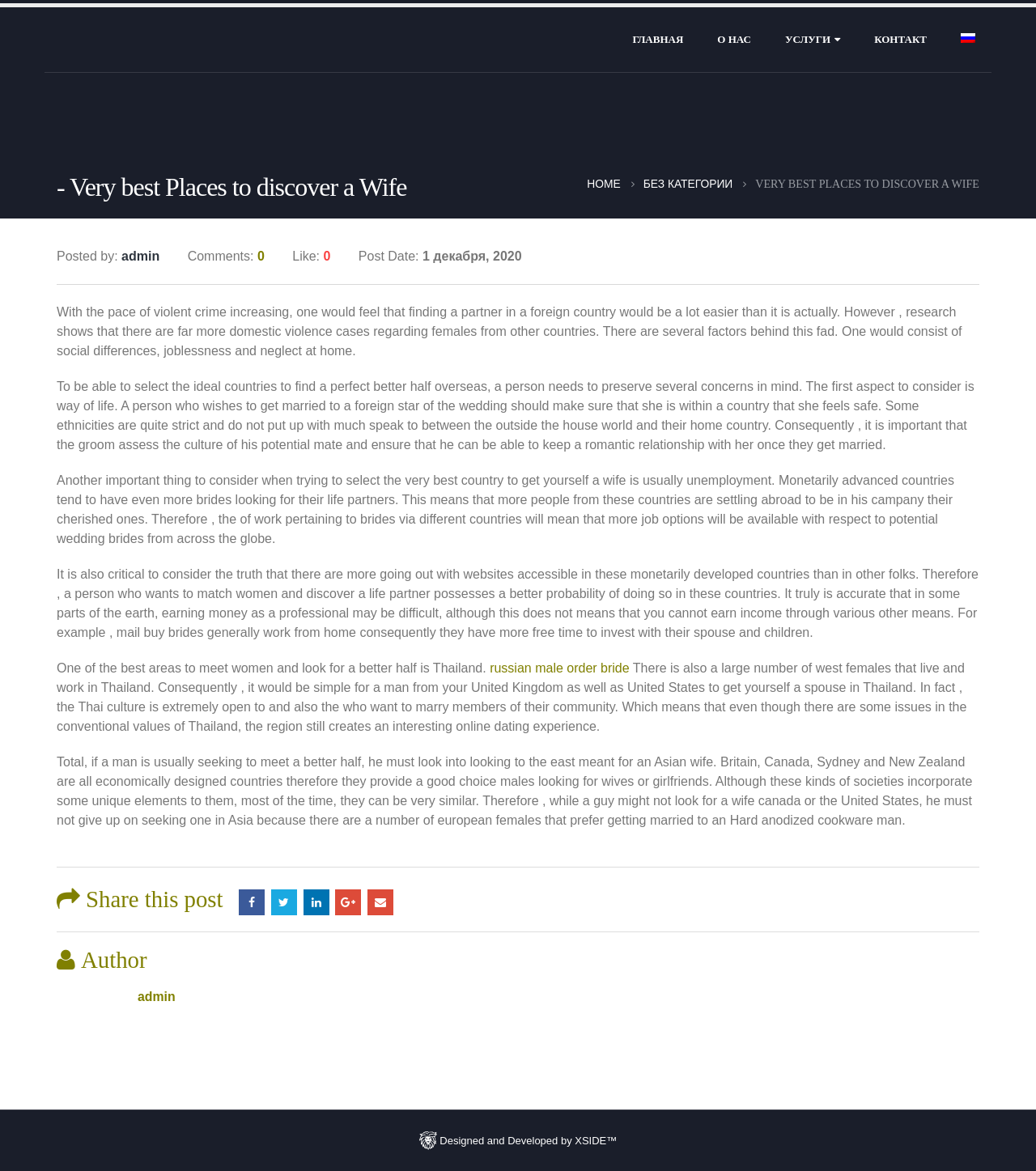Please find the bounding box coordinates of the section that needs to be clicked to achieve this instruction: "Read the article about finding a wife".

[0.055, 0.261, 0.929, 0.305]